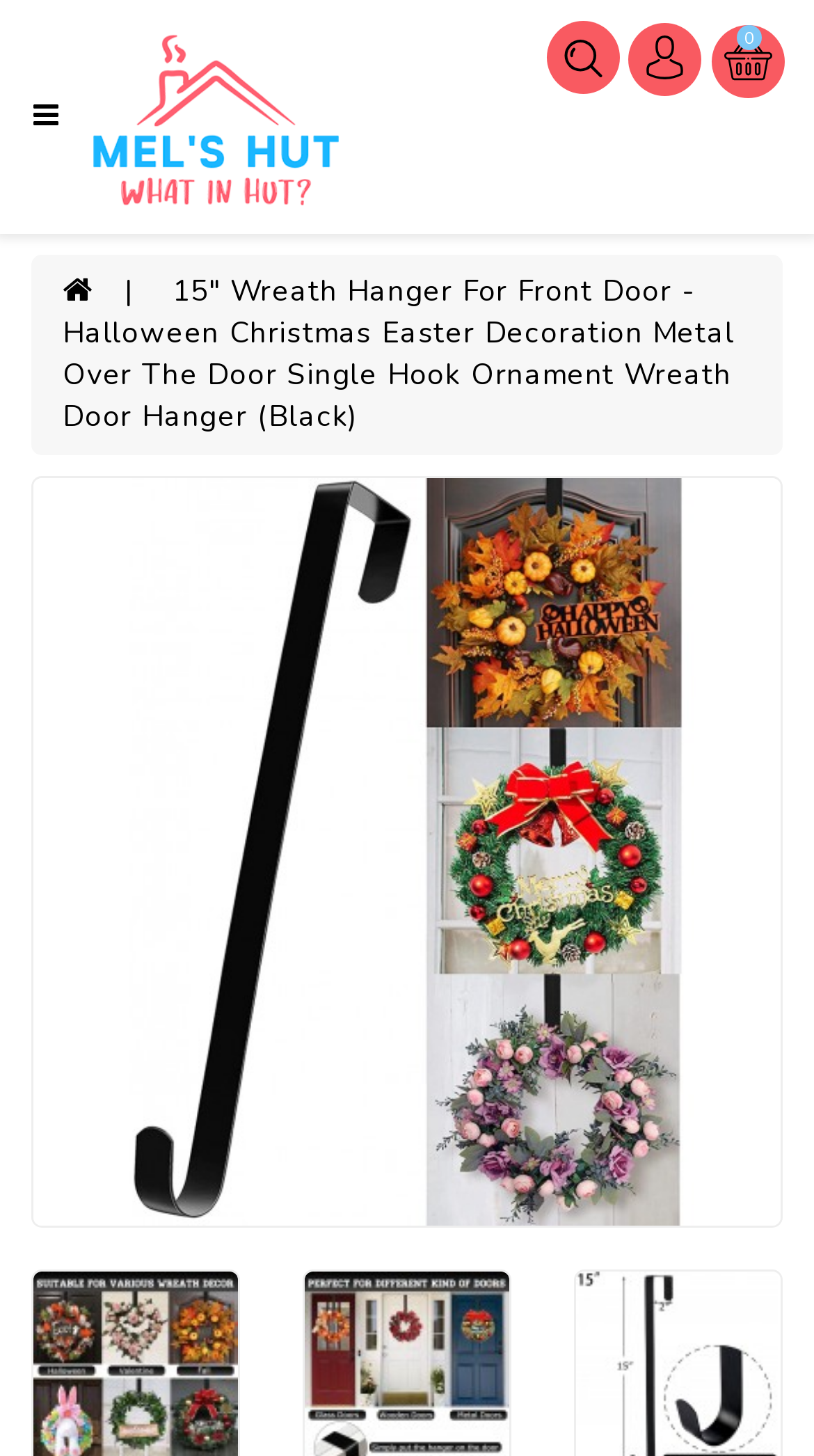Please specify the bounding box coordinates of the clickable section necessary to execute the following command: "go to Mel's Hut".

[0.104, 0.014, 0.296, 0.146]